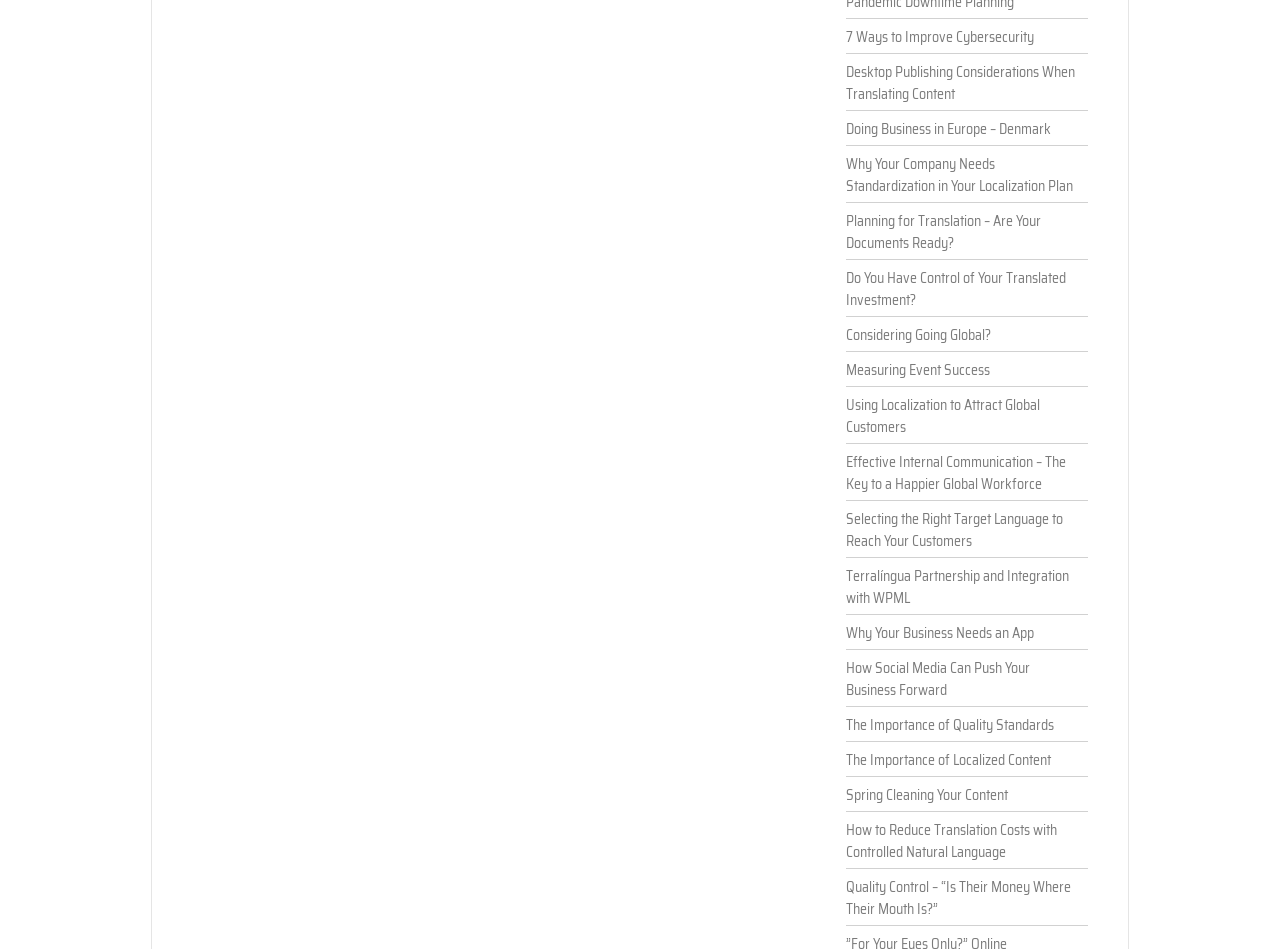Determine the coordinates of the bounding box for the clickable area needed to execute this instruction: "Read about improving cybersecurity".

[0.661, 0.02, 0.842, 0.05]